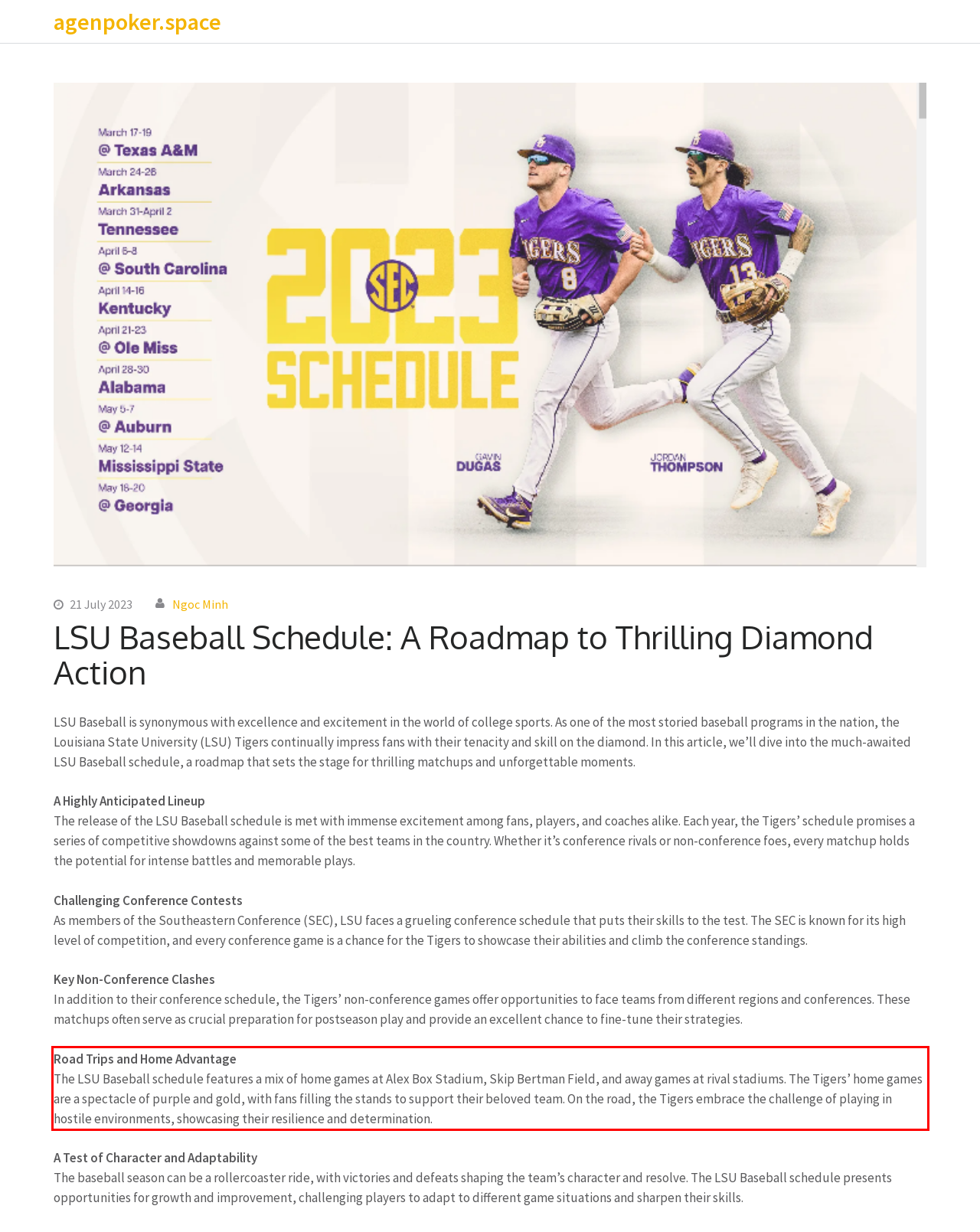Using the provided webpage screenshot, recognize the text content in the area marked by the red bounding box.

Road Trips and Home Advantage The LSU Baseball schedule features a mix of home games at Alex Box Stadium, Skip Bertman Field, and away games at rival stadiums. The Tigers’ home games are a spectacle of purple and gold, with fans filling the stands to support their beloved team. On the road, the Tigers embrace the challenge of playing in hostile environments, showcasing their resilience and determination.